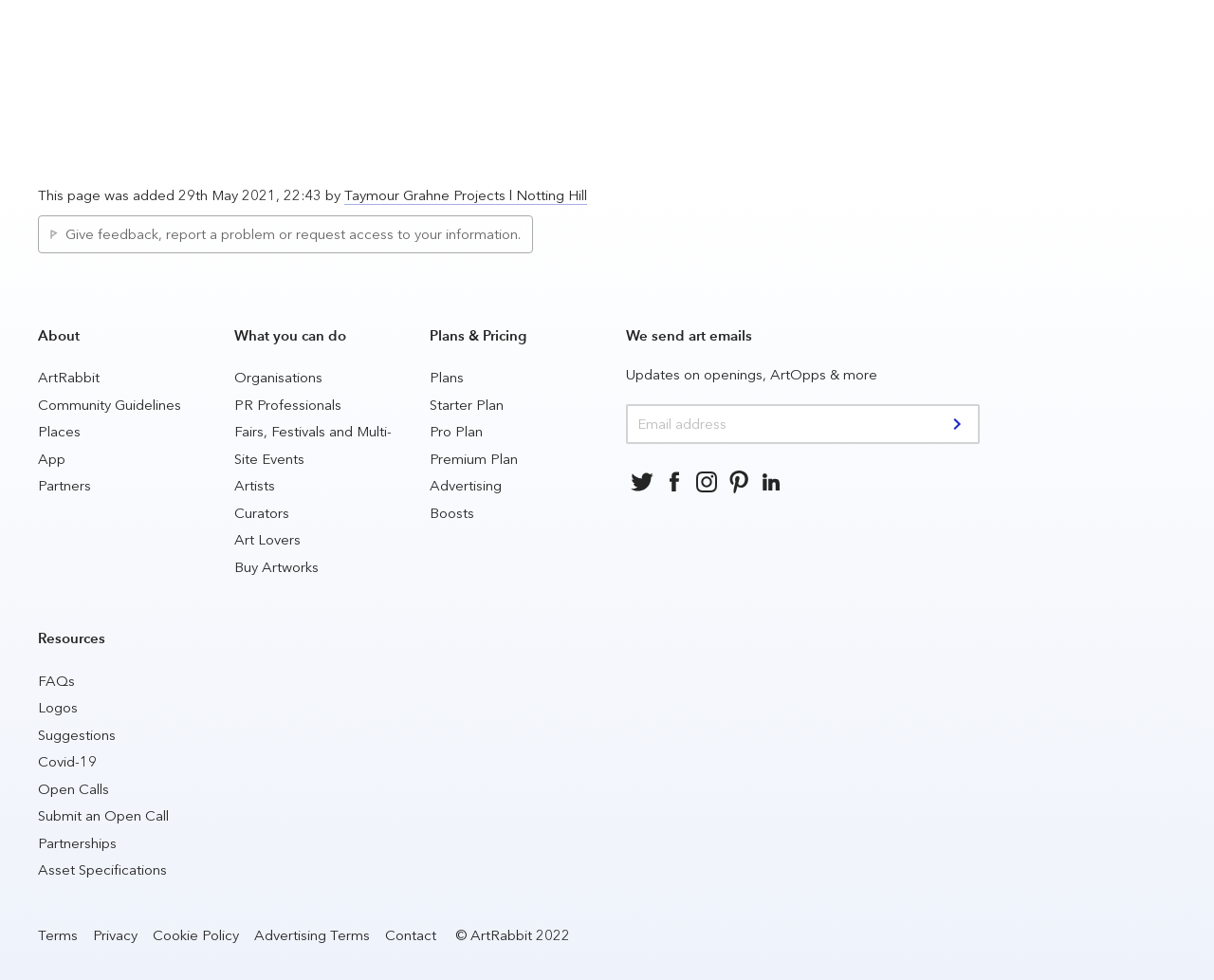What can users do with their email addresses?
Using the image, provide a concise answer in one word or a short phrase.

Receive art updates